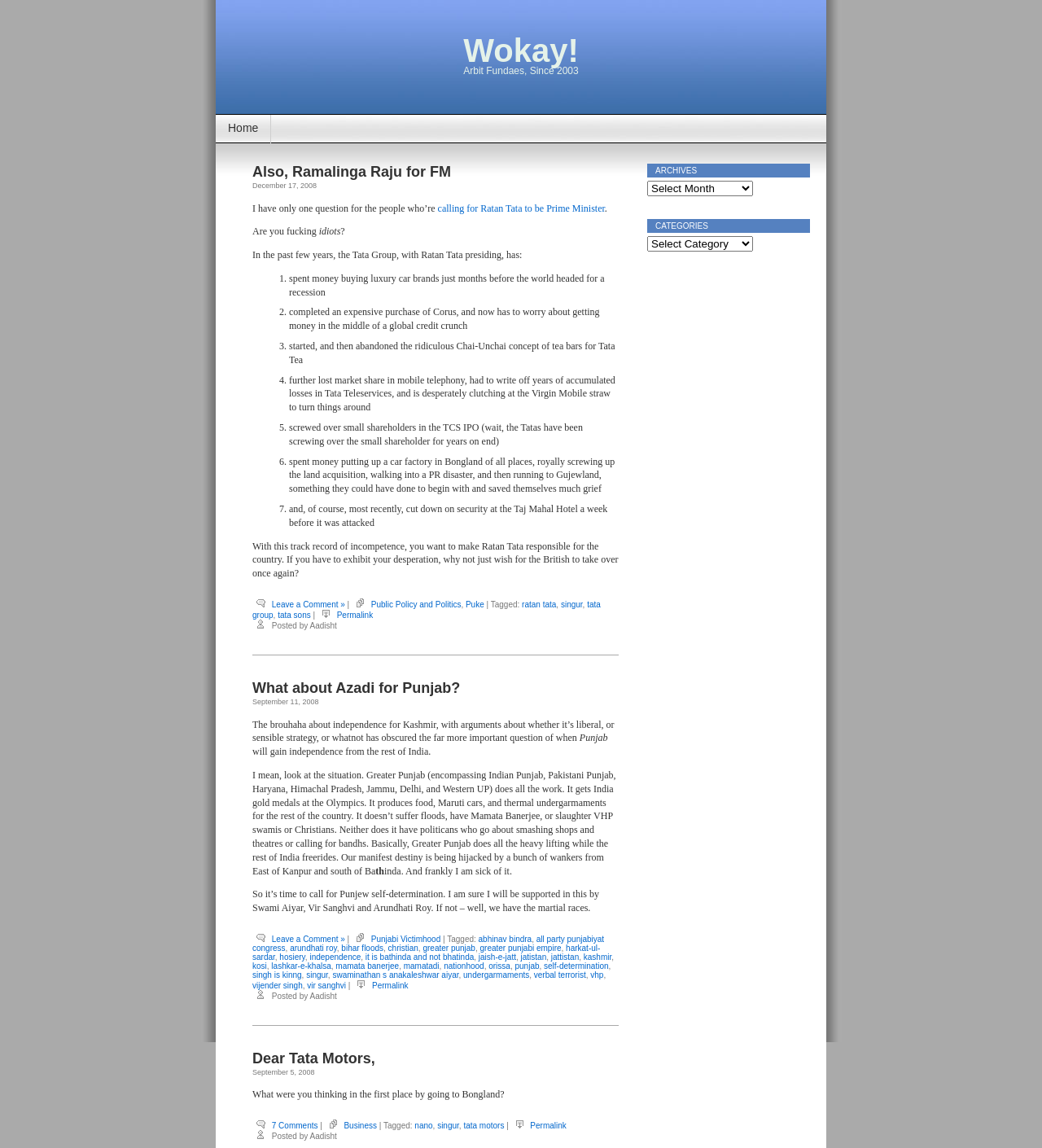Determine the bounding box coordinates for the region that must be clicked to execute the following instruction: "Click on 'What about Azadi for Punjab?'".

[0.242, 0.592, 0.442, 0.606]